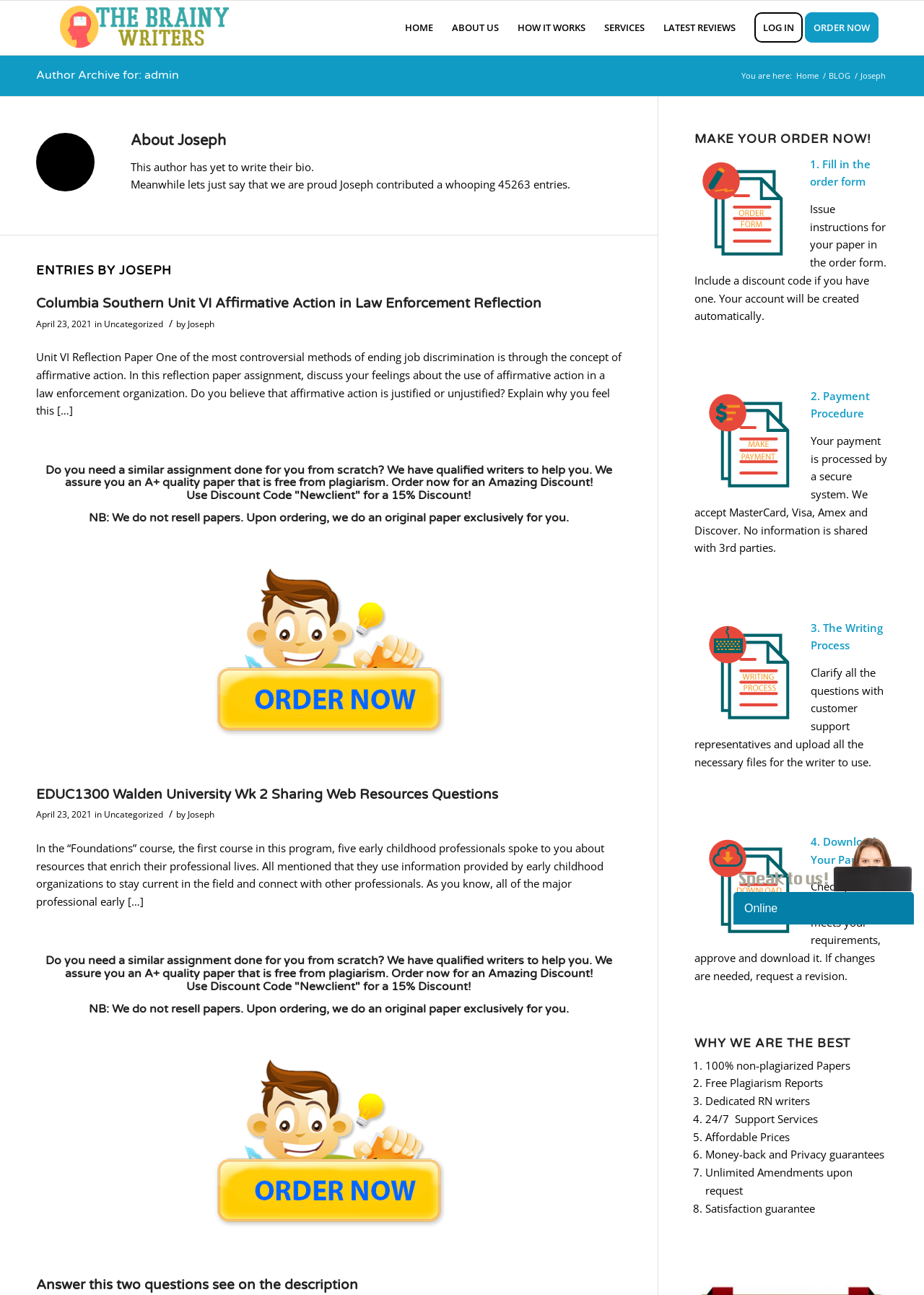Respond to the following question using a concise word or phrase: 
How many entries has Joseph contributed?

45263